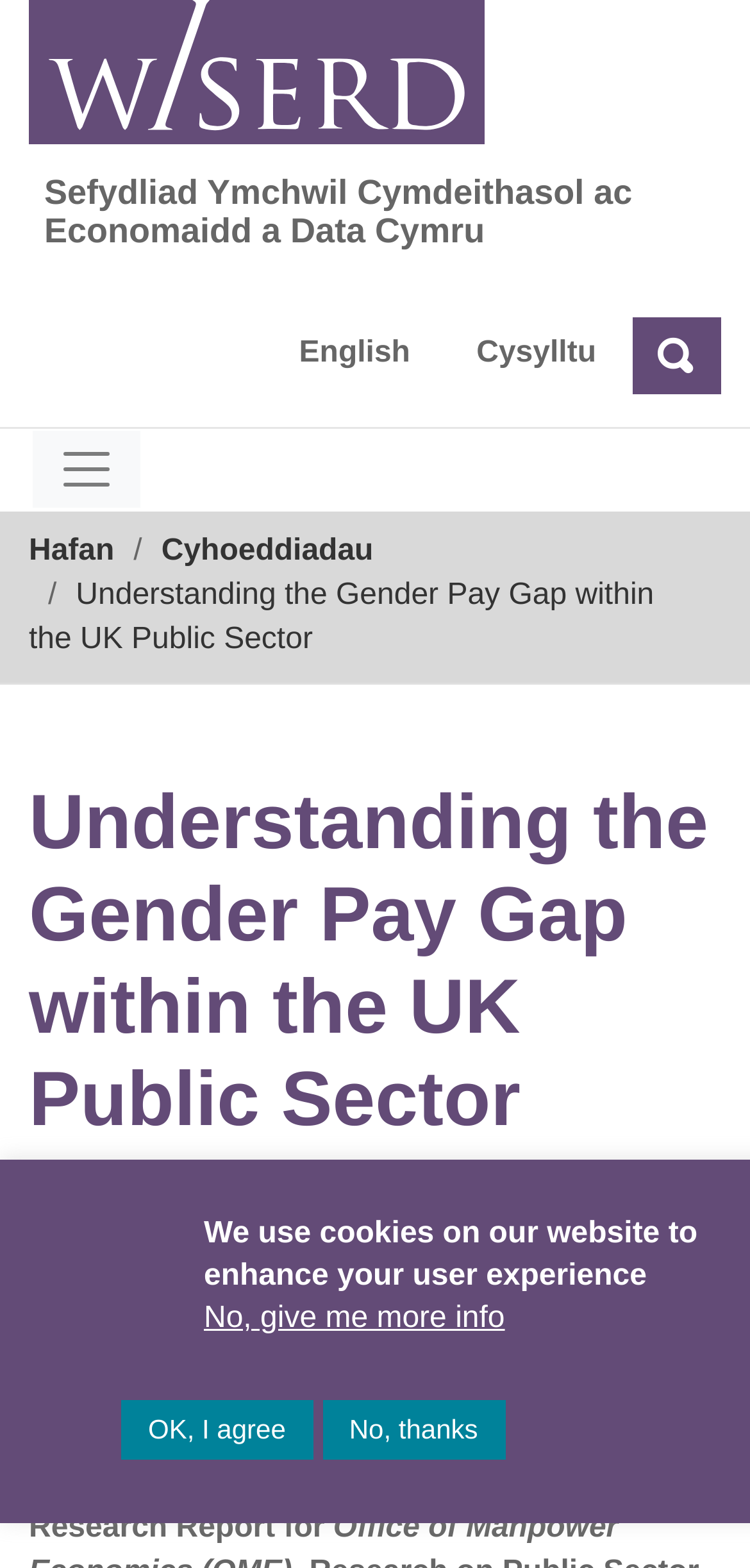Answer this question in one word or a short phrase: What is the name of the organization?

Sefydliad Ymchwil Cymdeithasol ac Economaidd a Data Cymru